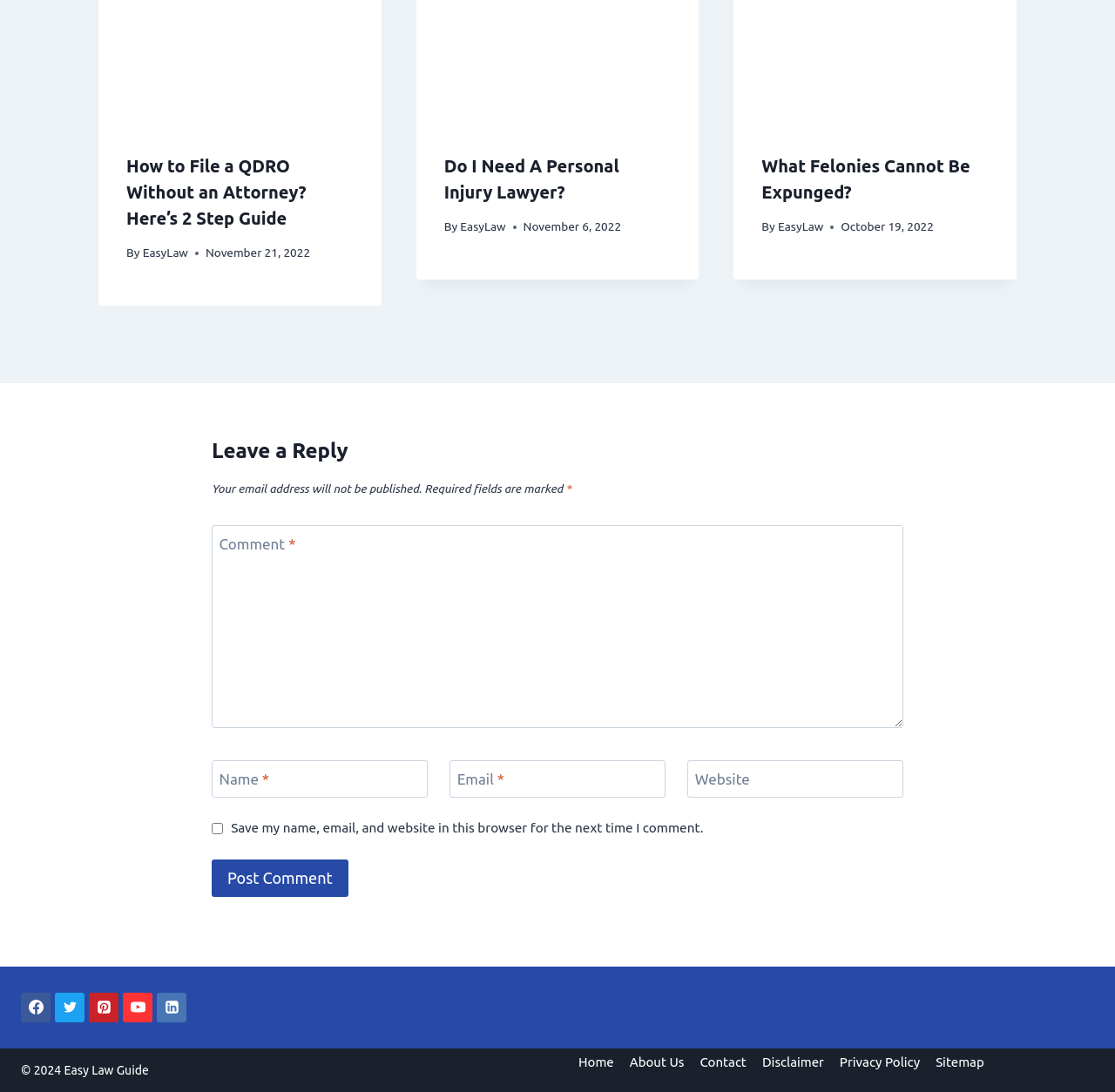Provide the bounding box coordinates for the UI element described in this sentence: "About Us". The coordinates should be four float values between 0 and 1, i.e., [left, top, right, bottom].

[0.558, 0.96, 0.621, 0.986]